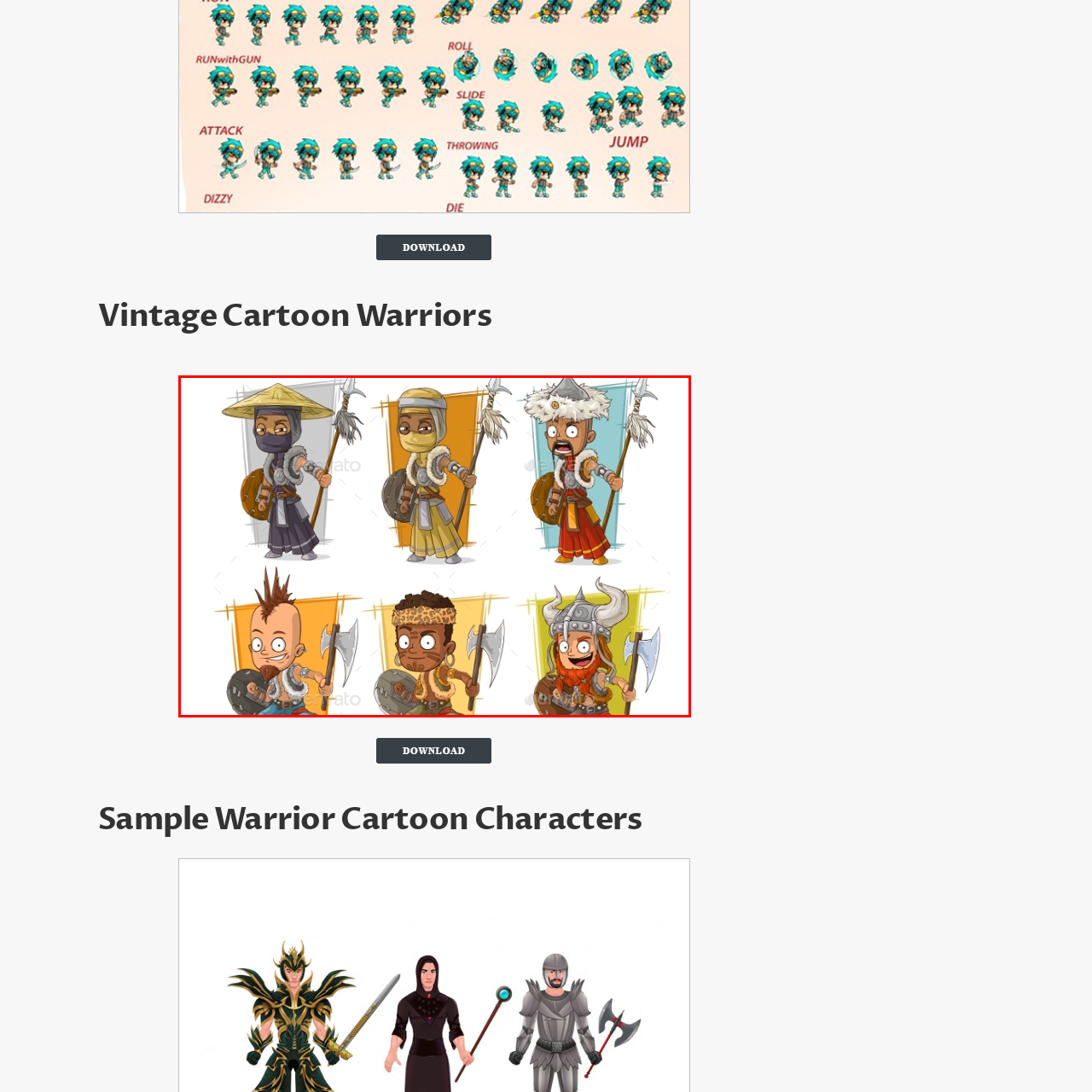Give an in-depth description of the image within the red border.

The image showcases a vibrant collection of cartoon warrior characters, each uniquely designed to reflect different cultural elements and combat styles. The top row features three warriors: the first character wears a traditional straw hat and dark attire, holding a spear and shield, exuding a mysterious but formidable presence. Next to them, a warrior in bright yellow gear, also armed with a spear, exhibits an air of readiness with a protective shield. The third character captures attention with a wild hairstyle and a fur headdress, showing an expressive face, ready for battle and equipped with an axe.

In the bottom row, the characters bring even more personality to the scene. The first character has a spiky hairstyle and a vibrant, playful demeanor, holding an axe and wearing leather armor. Beside them, a character sporting a patterned headpiece and a confident grin matches the playful energy, wielding an axe with ease. The final warrior boasts an impressive horned helmet, fiercely determined with facial expressions that highlight their bravery and warrior spirit. The colorful backgrounds accentuate the dynamic designs and diverse characteristics of each warrior, making this an engaging and visually appealing portrayal of vintage cartoon warriors.